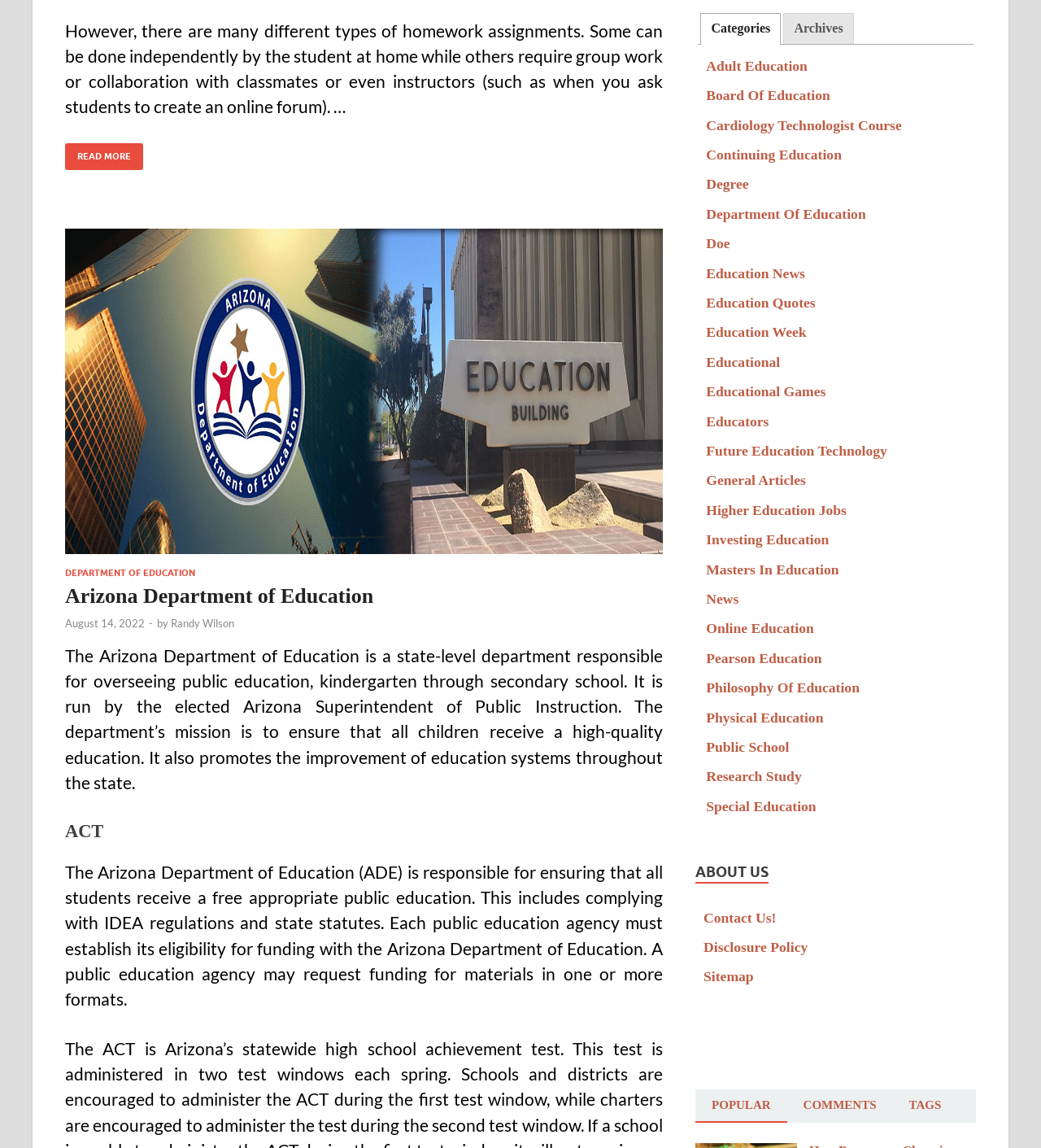Please identify the bounding box coordinates for the region that you need to click to follow this instruction: "Click on the '5 STRATEGIES FOR FLIPPED CLASSROOM INSTRUCTION READ MORE' link".

[0.062, 0.125, 0.138, 0.148]